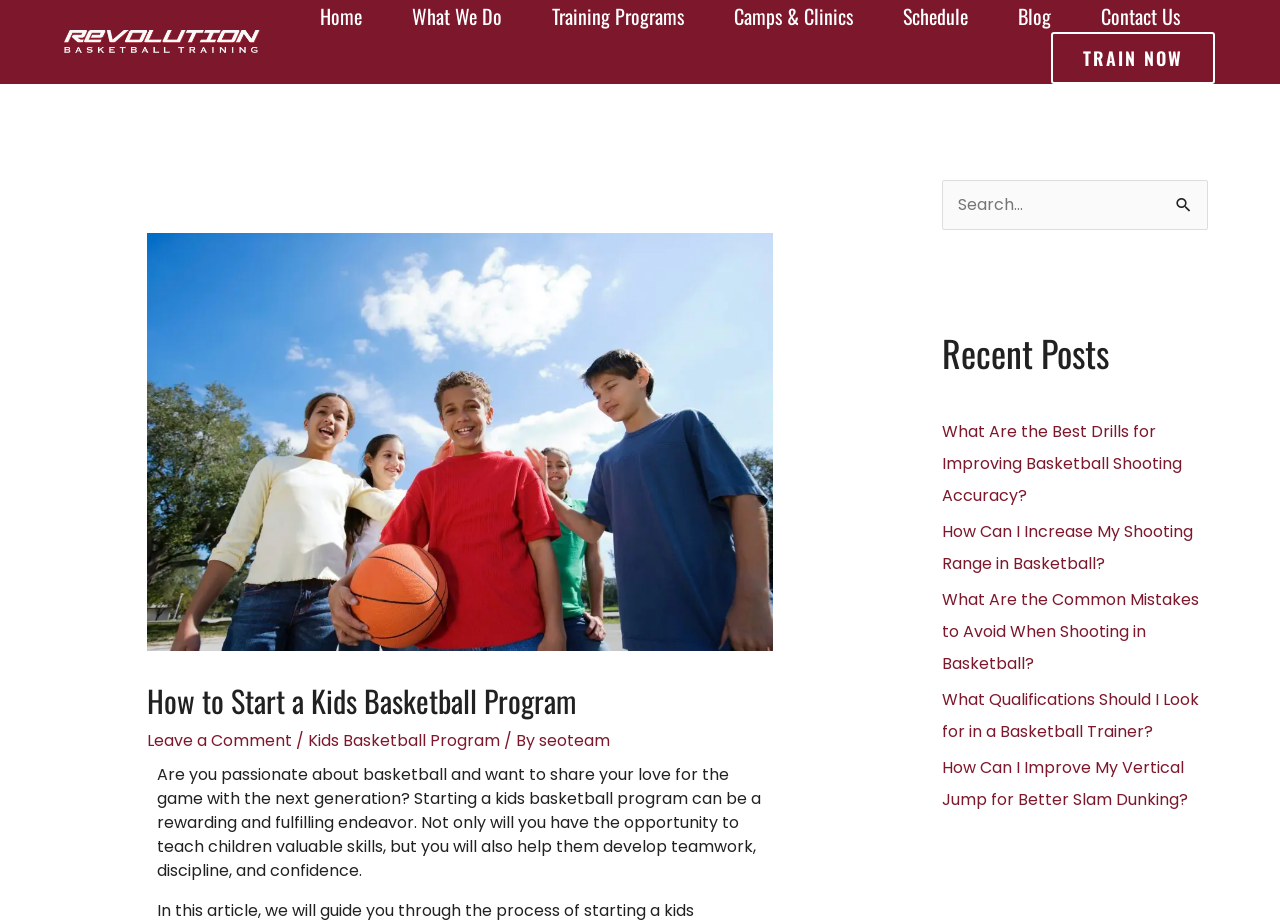Show me the bounding box coordinates of the clickable region to achieve the task as per the instruction: "Search for a topic".

[0.736, 0.195, 0.944, 0.25]